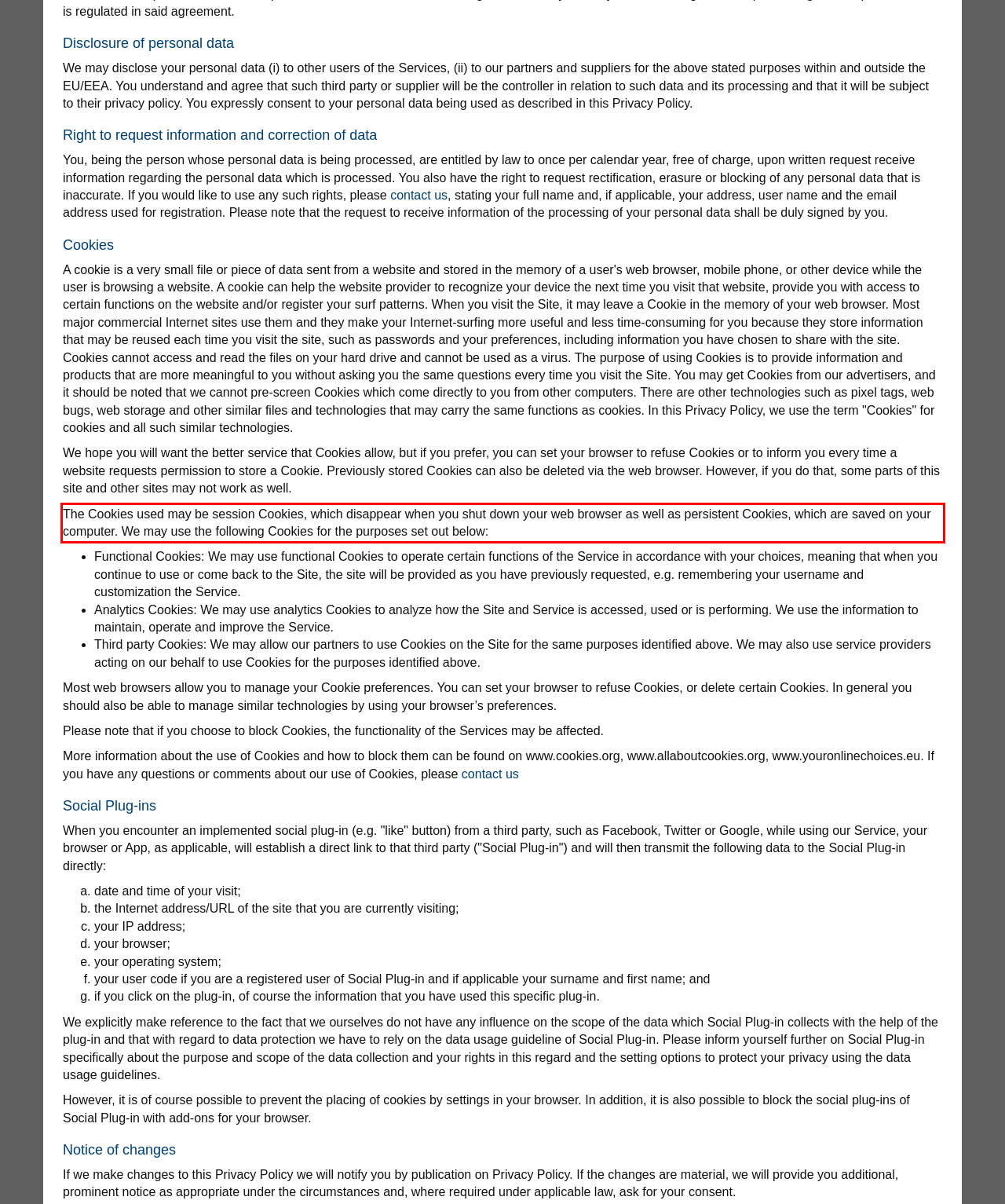Your task is to recognize and extract the text content from the UI element enclosed in the red bounding box on the webpage screenshot.

The Cookies used may be session Cookies, which disappear when you shut down your web browser as well as persistent Cookies, which are saved on your computer. We may use the following Cookies for the purposes set out below: